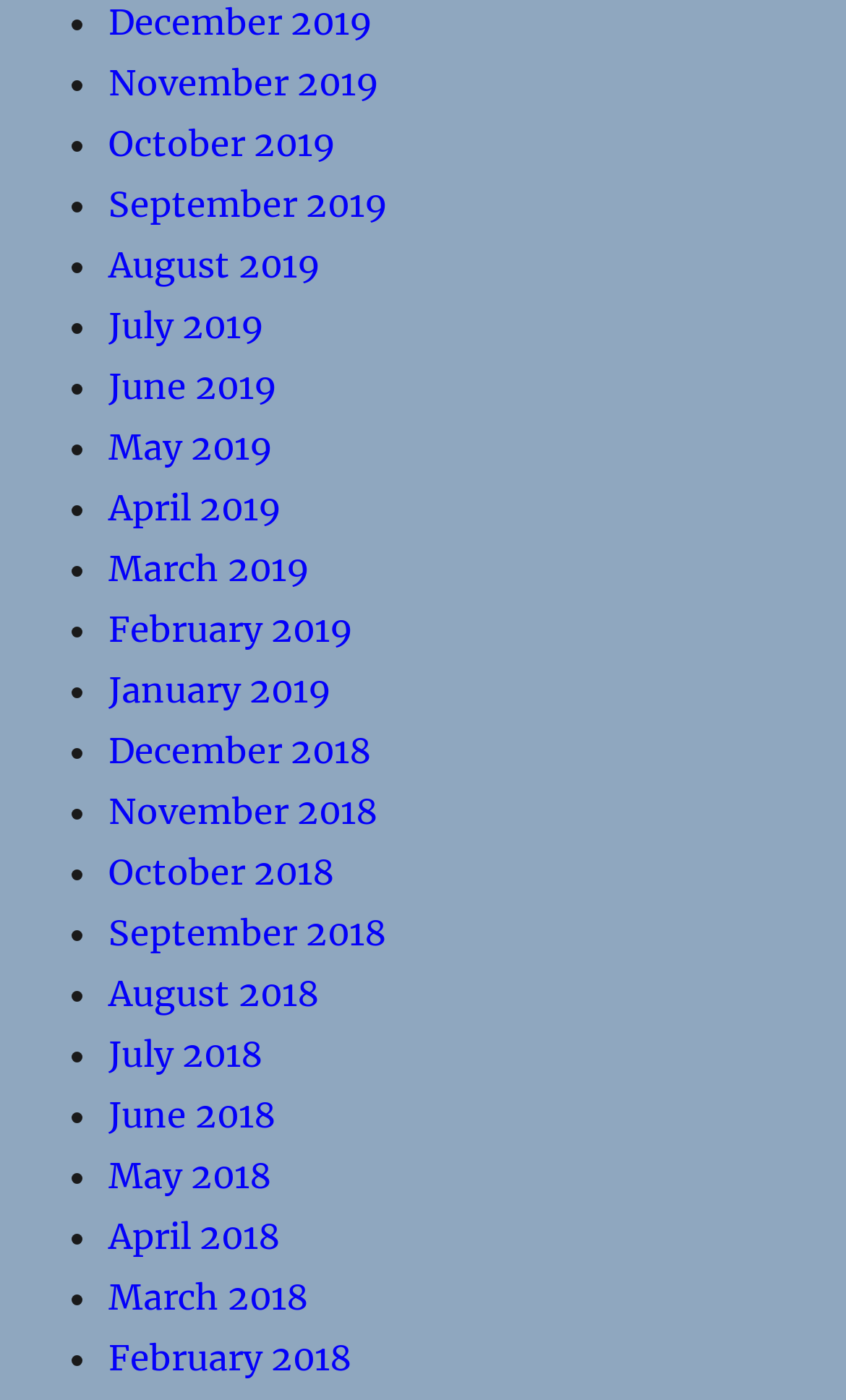Are the months listed in alphabetical order?
Look at the image and provide a short answer using one word or a phrase.

No